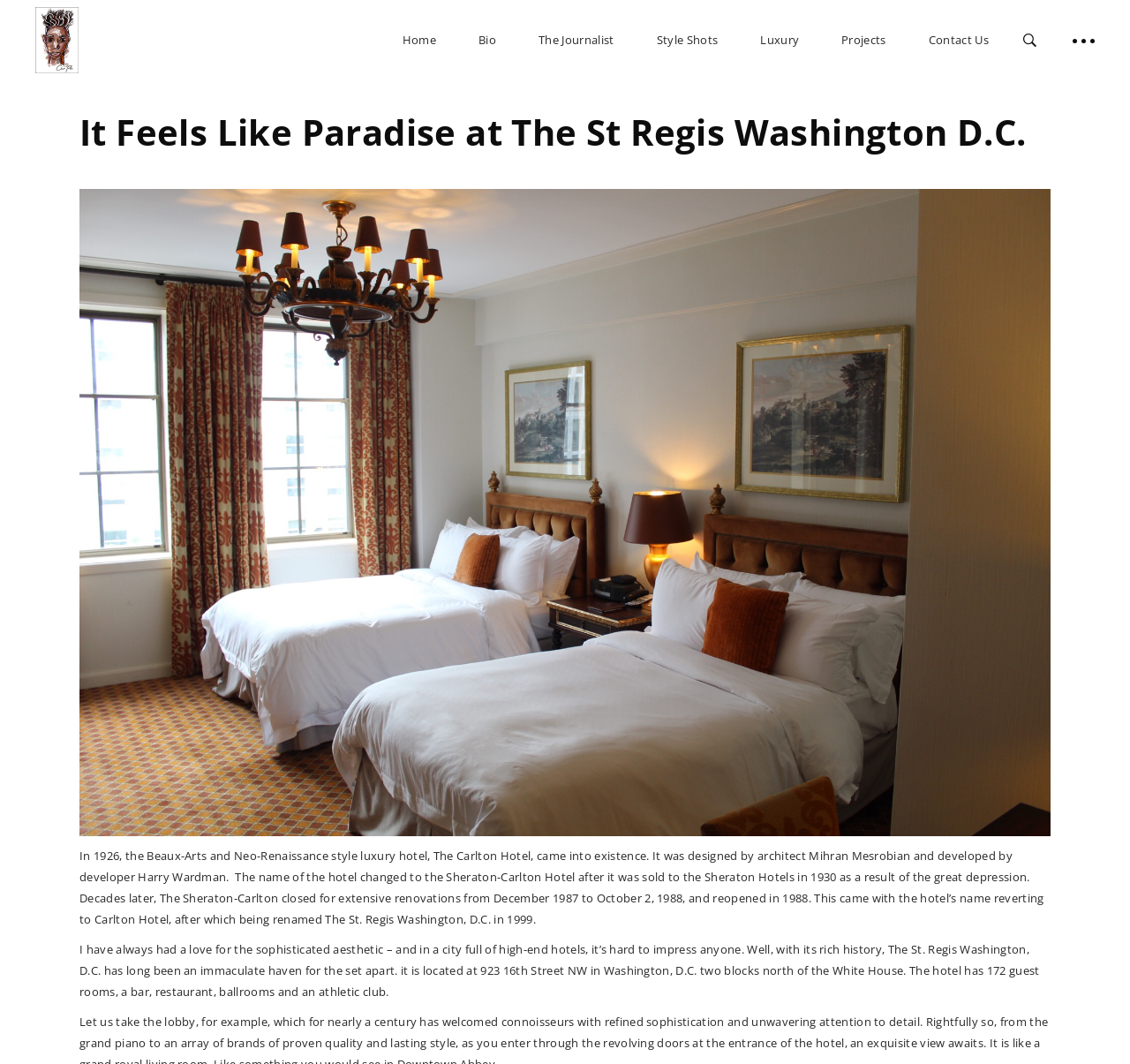Give a one-word or short-phrase answer to the following question: 
What is the style of the hotel's architecture?

Beaux-Arts and Neo-Renaissance